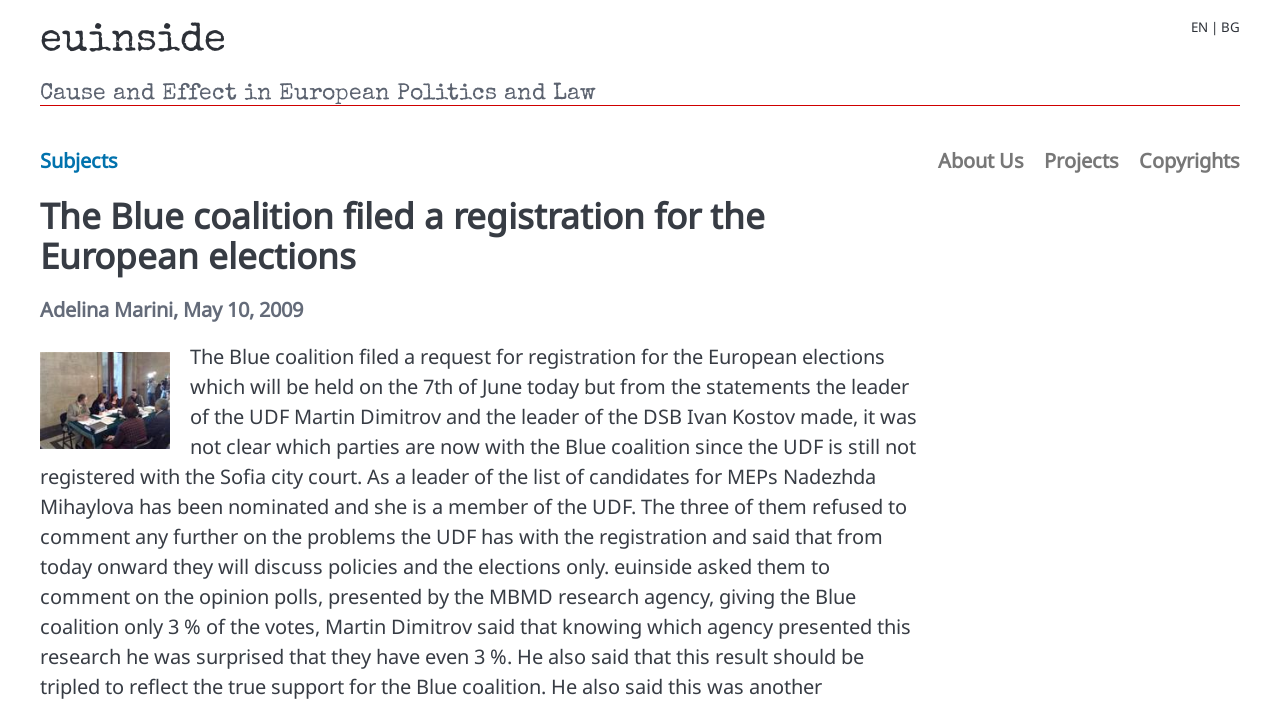Based on the image, please elaborate on the answer to the following question:
Who is the author of the article?

The author of the article can be determined by looking at the heading 'Adelina Marini, May 10, 2009'. This suggests that the author of the article is Adelina Marini.